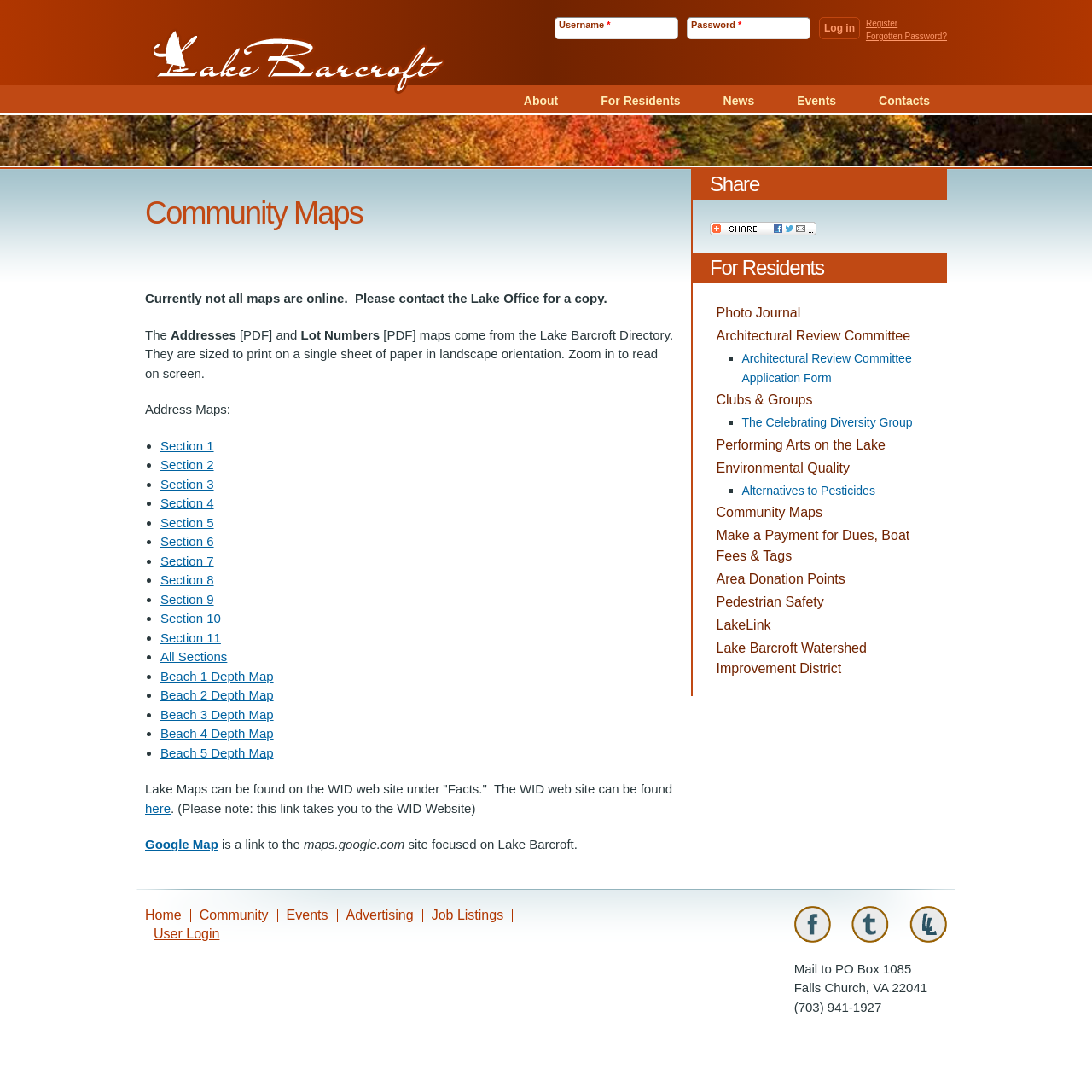What type of maps can be found on the WID website?
Please answer the question with a detailed and comprehensive explanation.

According to the webpage, the WID website has lake maps, which can be accessed by clicking on the 'here' link provided on the webpage.